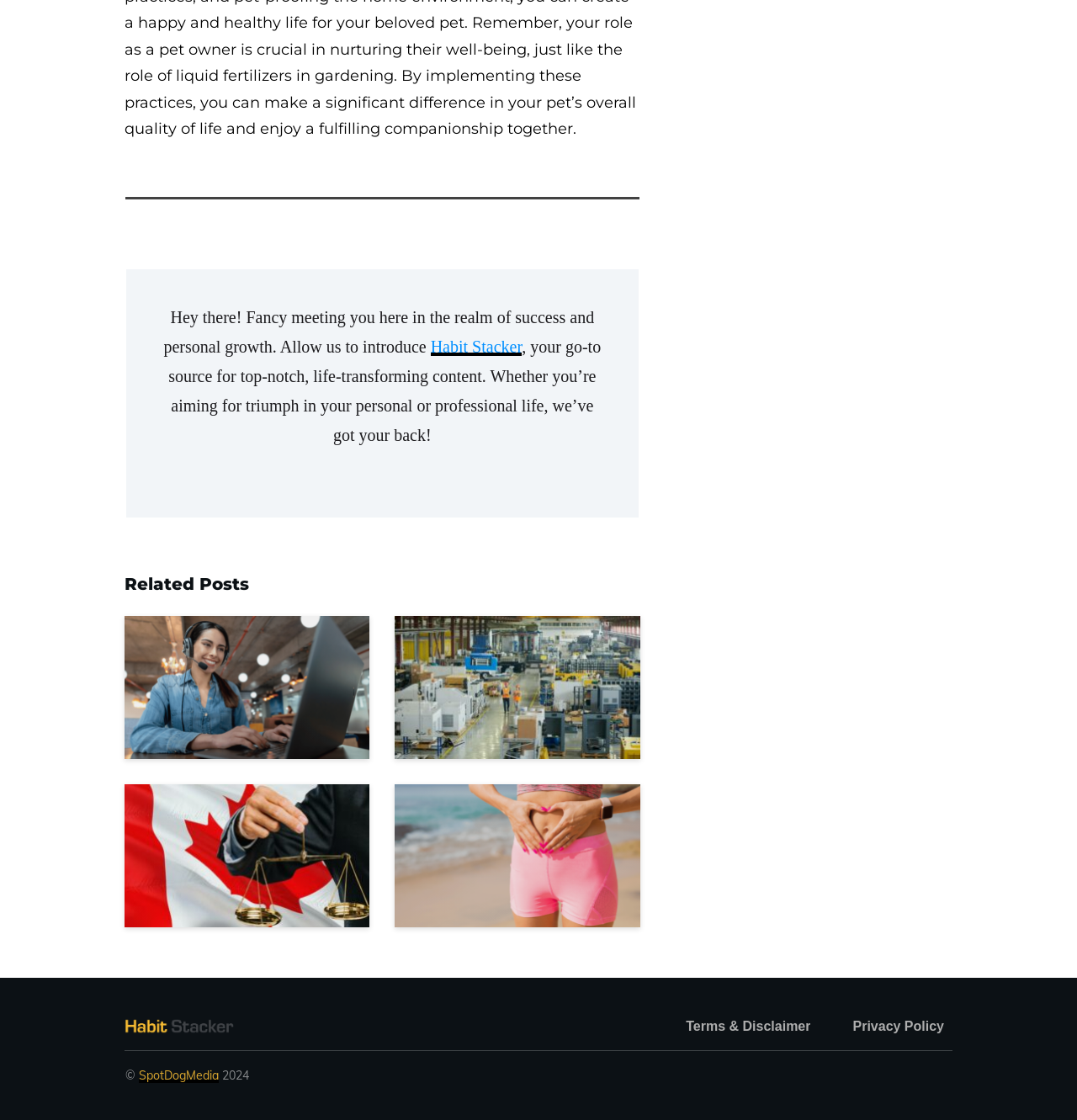Identify the bounding box coordinates of the region I need to click to complete this instruction: "Jump to content".

None